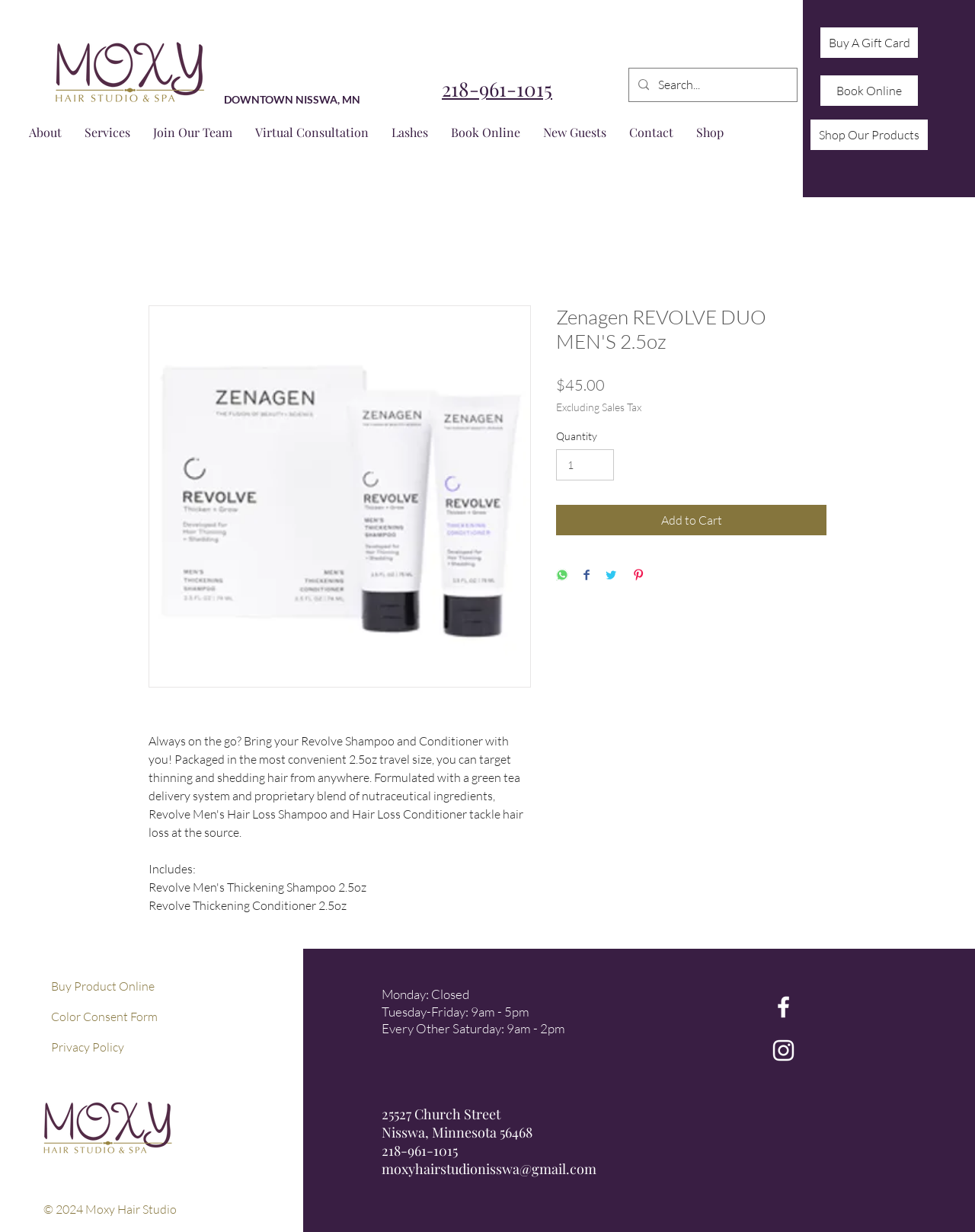Locate the heading on the webpage and return its text.

Zenagen REVOLVE DUO MEN'S 2.5oz